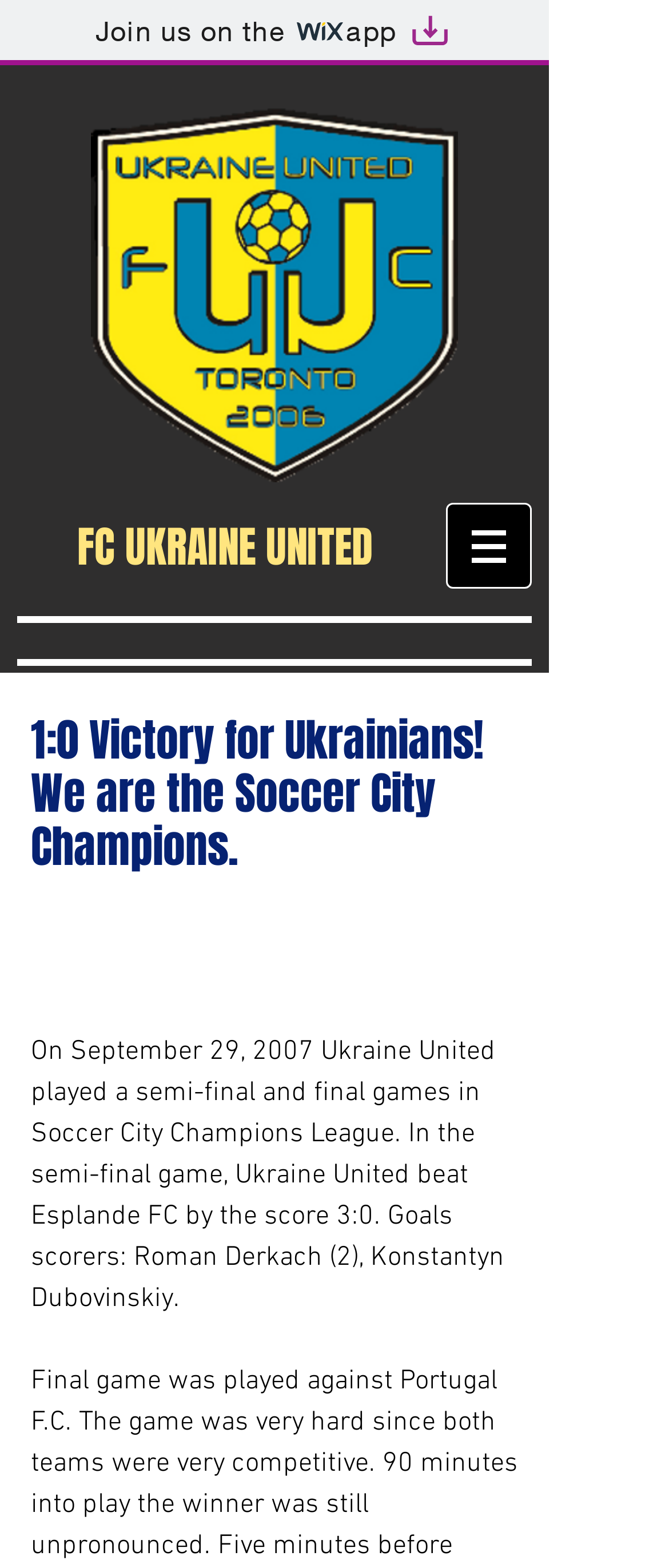What is the name of the soccer team?
Using the image, respond with a single word or phrase.

FC Ukraine United